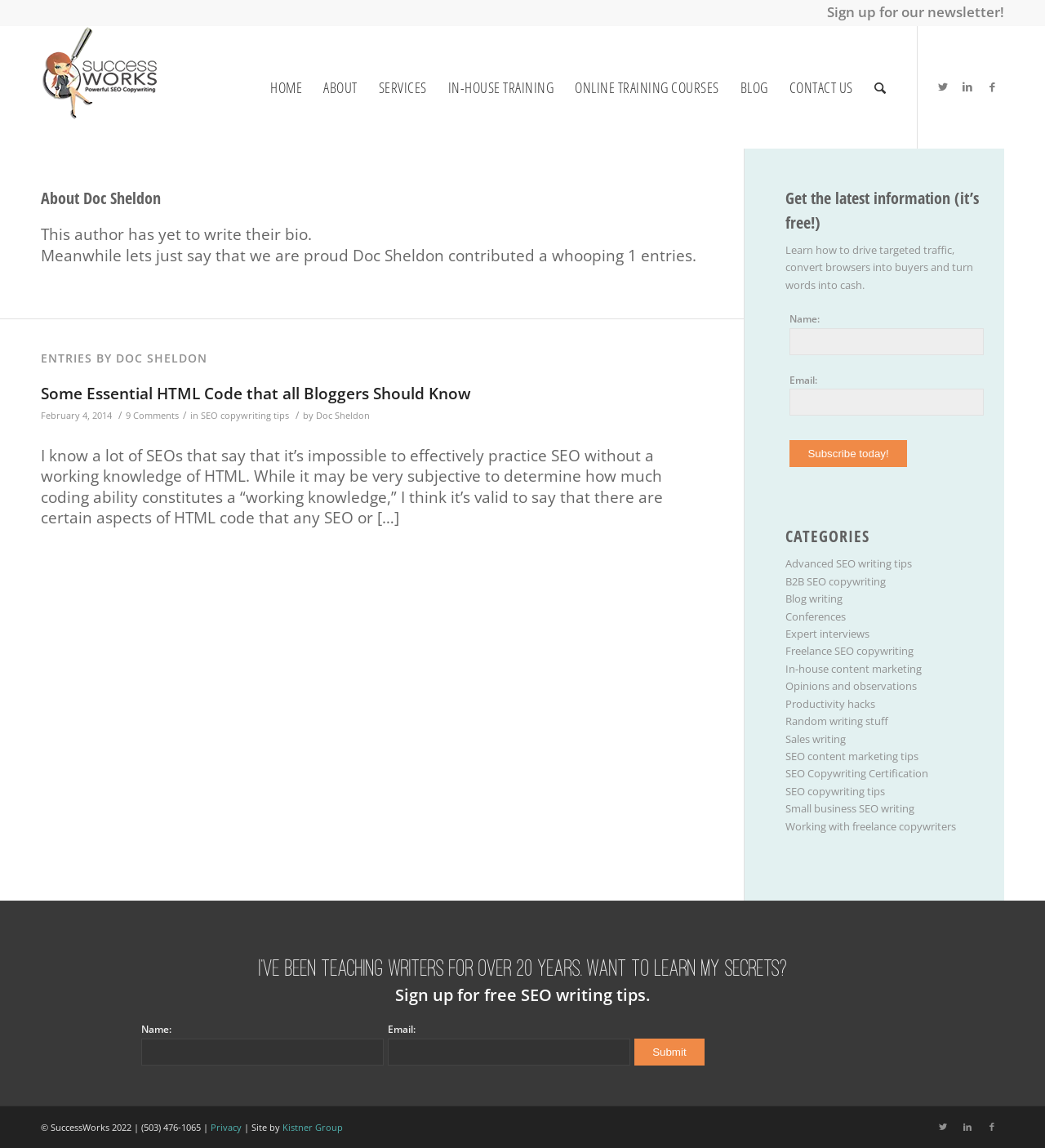Please determine the bounding box coordinates of the area that needs to be clicked to complete this task: 'Subscribe to the newsletter'. The coordinates must be four float numbers between 0 and 1, formatted as [left, top, right, bottom].

[0.756, 0.383, 0.868, 0.407]